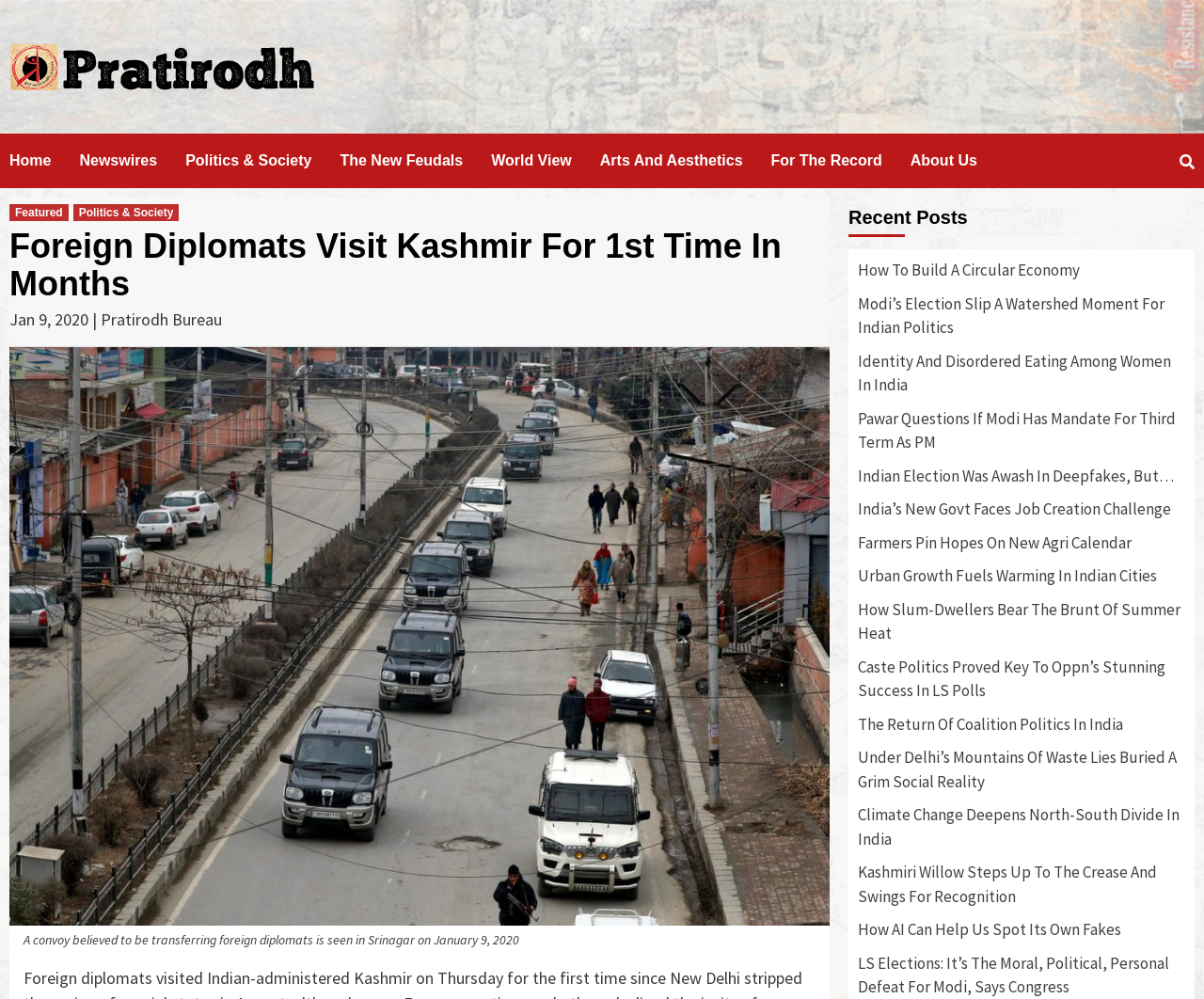What is the name of the news website?
Deliver a detailed and extensive answer to the question.

The name of the news website can be found in the top-left corner of the webpage, where it says 'Hindi News, हिंदी समाचार, Samachar, Breaking News, Latest Khabar – Pratirodh'.